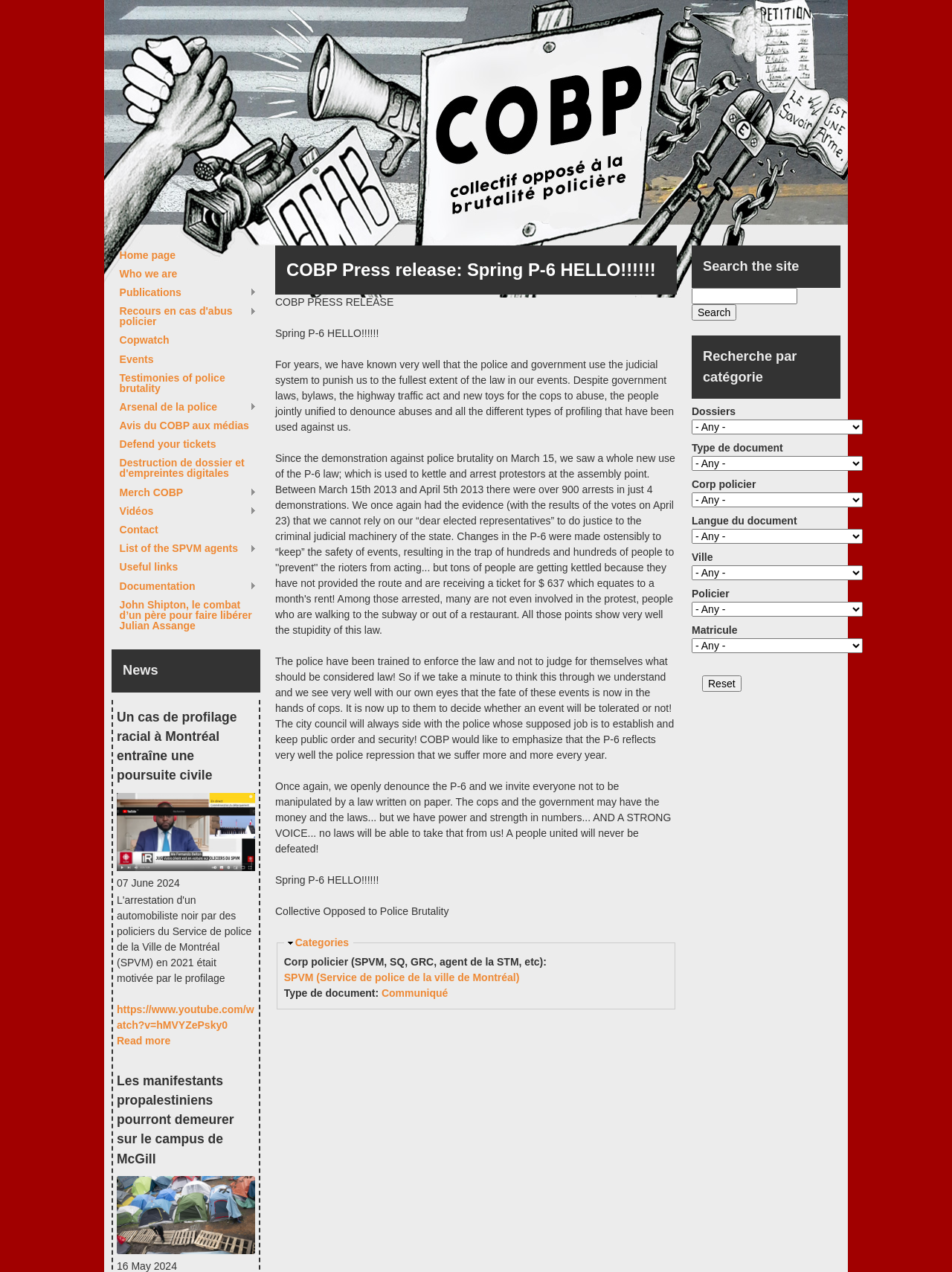Show the bounding box coordinates of the region that should be clicked to follow the instruction: "Go to Home page."

[0.118, 0.196, 0.278, 0.204]